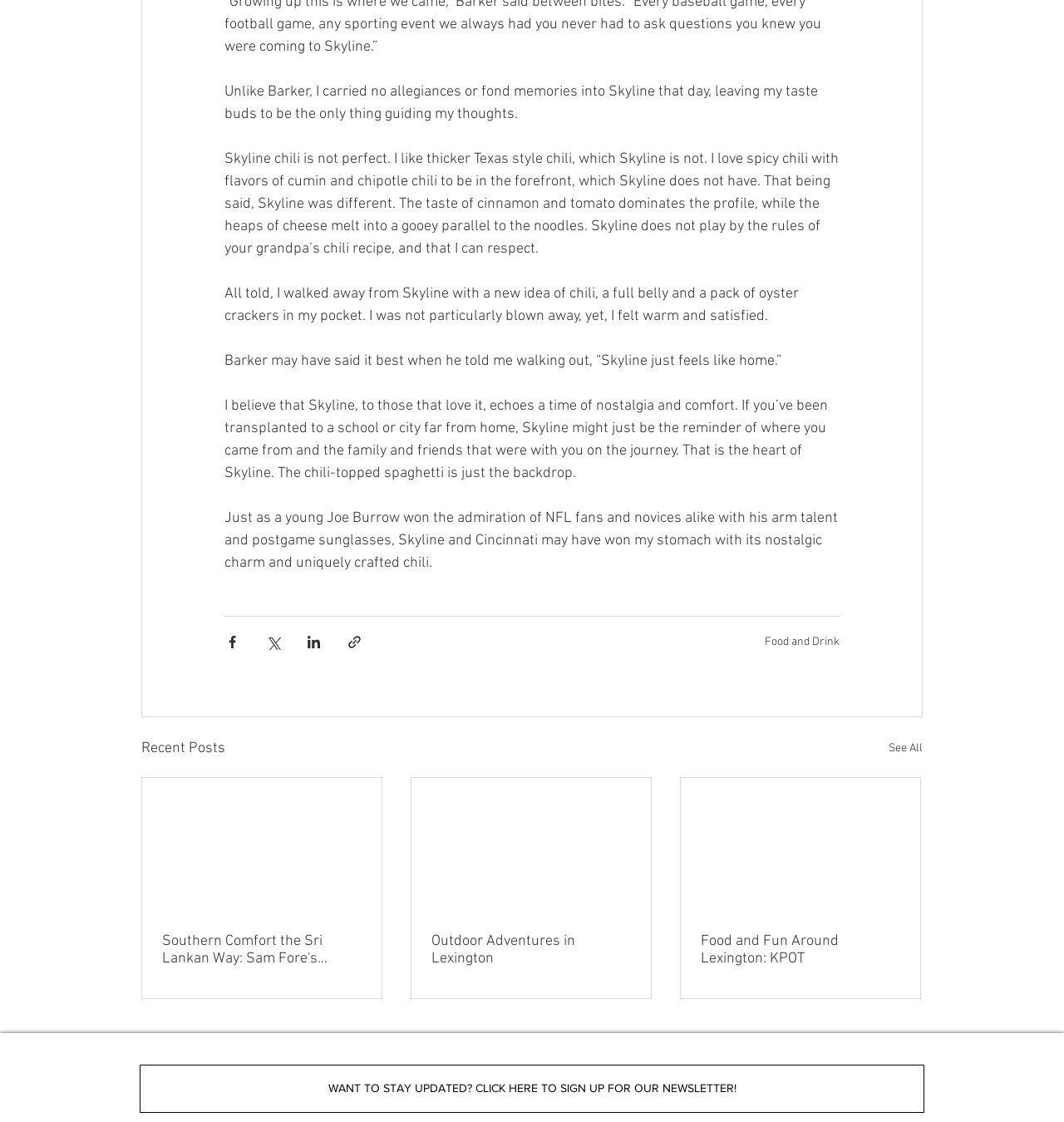Using the description "See All", locate and provide the bounding box of the UI element.

[0.835, 0.656, 0.867, 0.678]